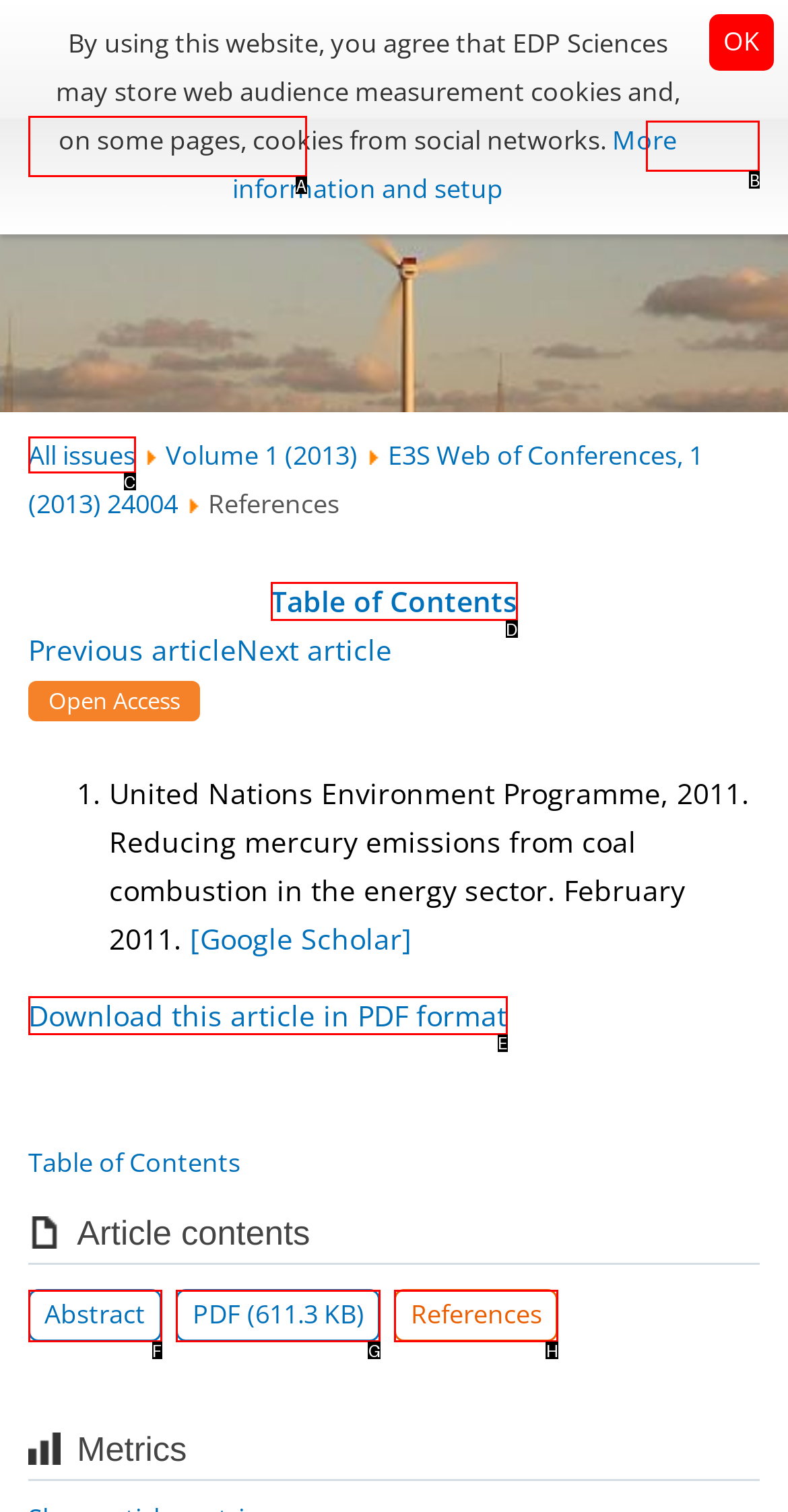Identify which lettered option to click to carry out the task: View E3S Web of Conferences homepage. Provide the letter as your answer.

A